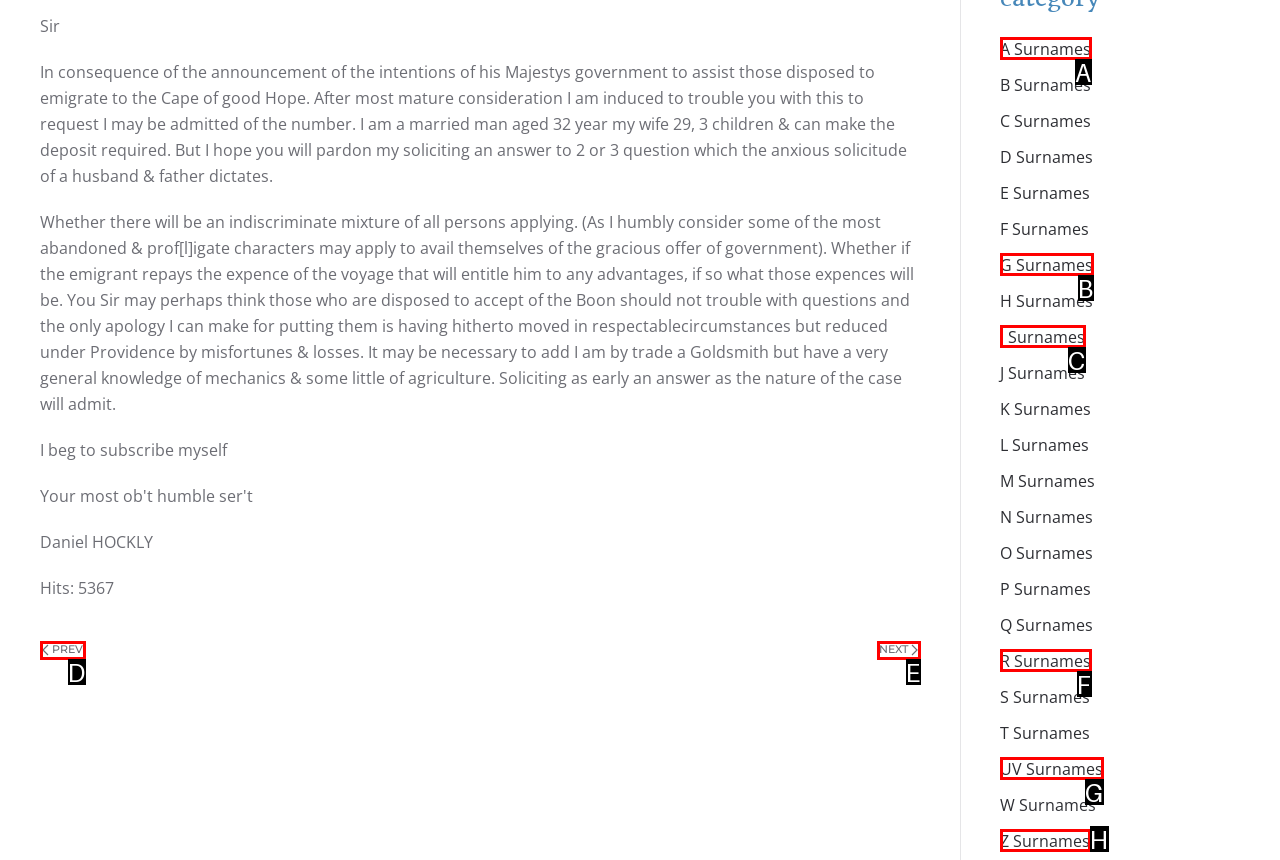Determine the HTML element that best matches this description: UV Surnames from the given choices. Respond with the corresponding letter.

G